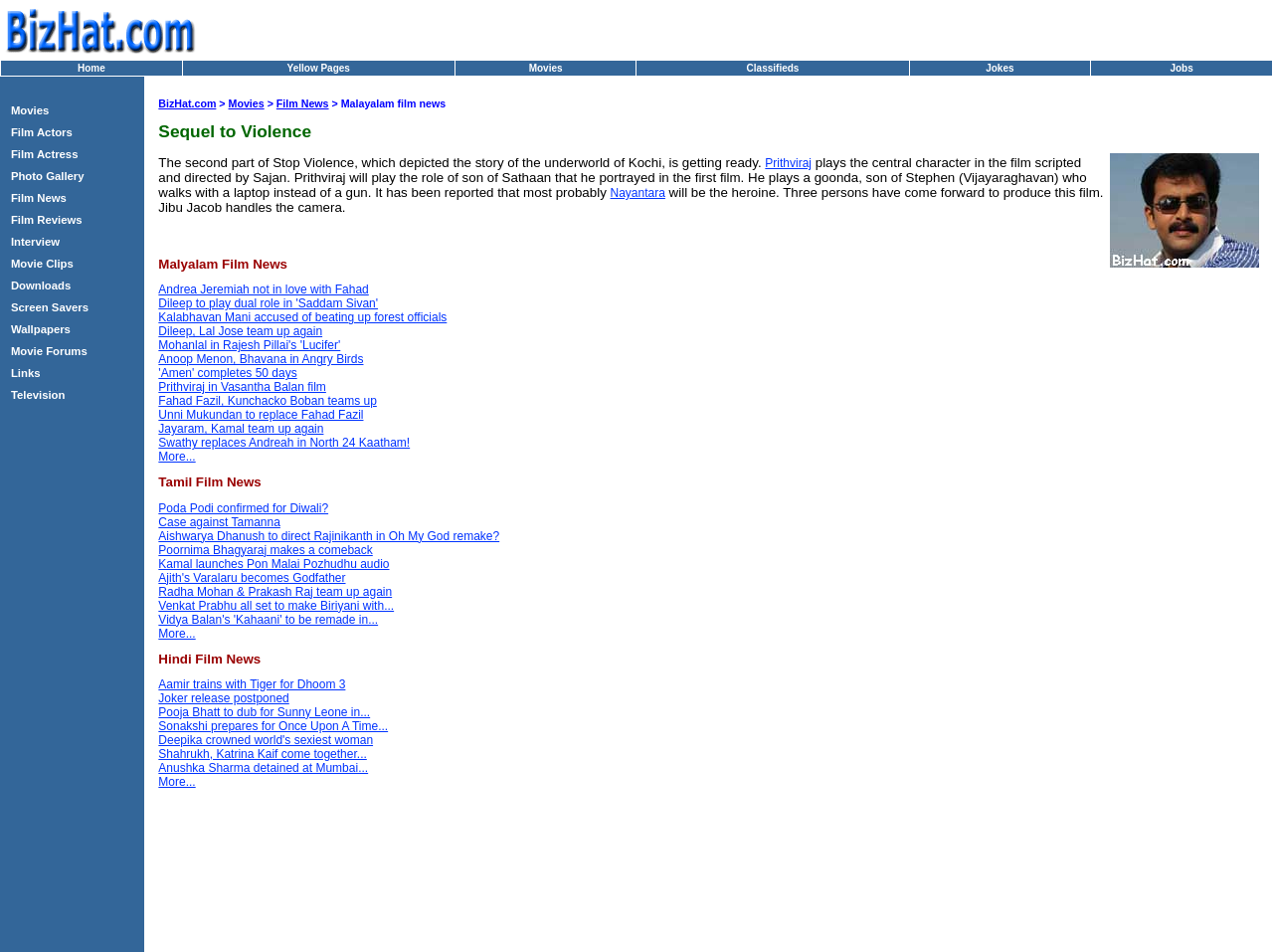How many links are listed under the 'Movies' category?
Please use the image to deliver a detailed and complete answer.

Under the 'Movies' category, there are 13 links listed, including links to pages about film news, film actors, film actresses, photo galleries, and more. Each link can be clicked to access the corresponding page.